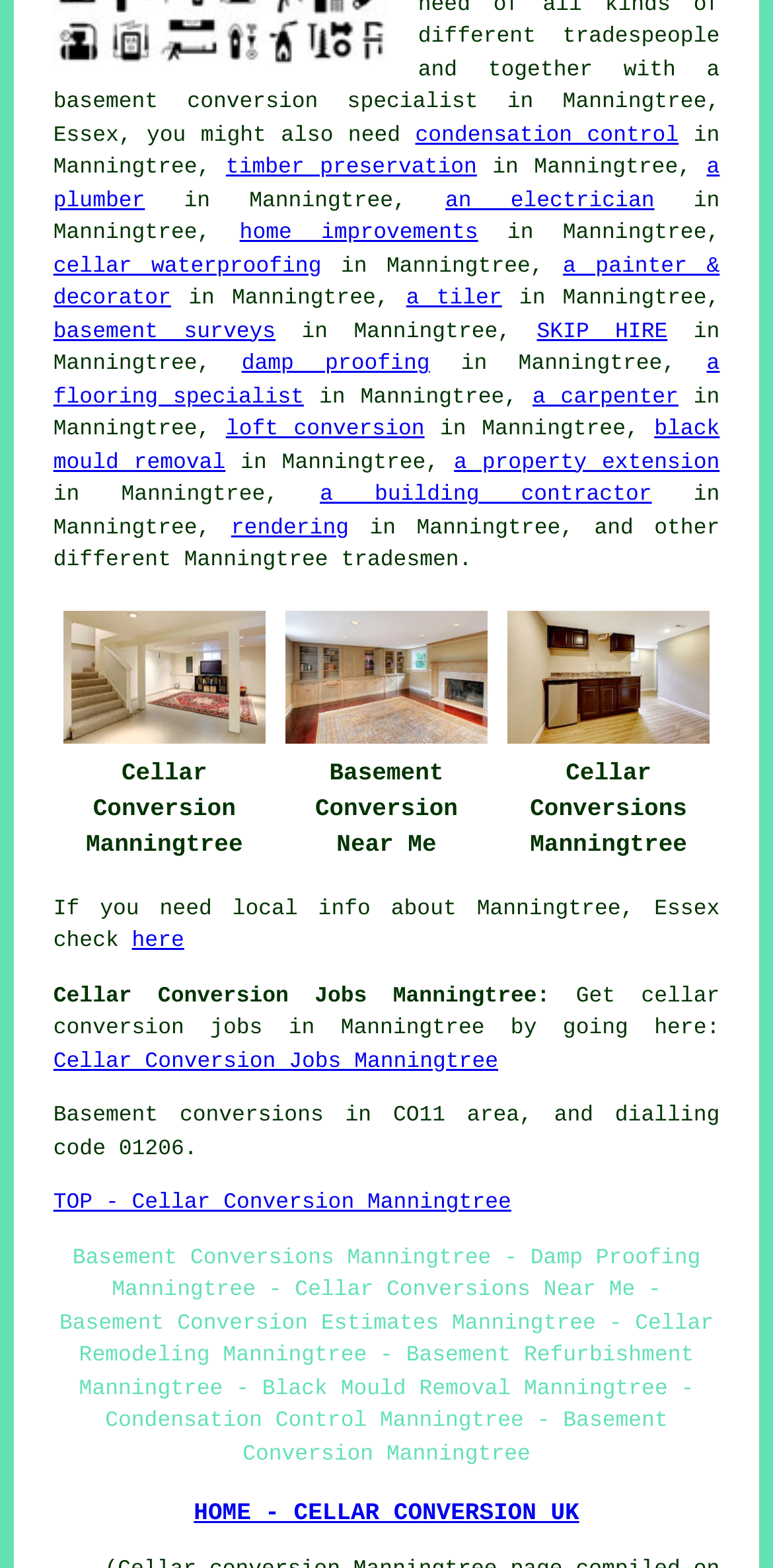Find the bounding box coordinates of the clickable area required to complete the following action: "click on 'condensation control'".

[0.537, 0.079, 0.878, 0.094]